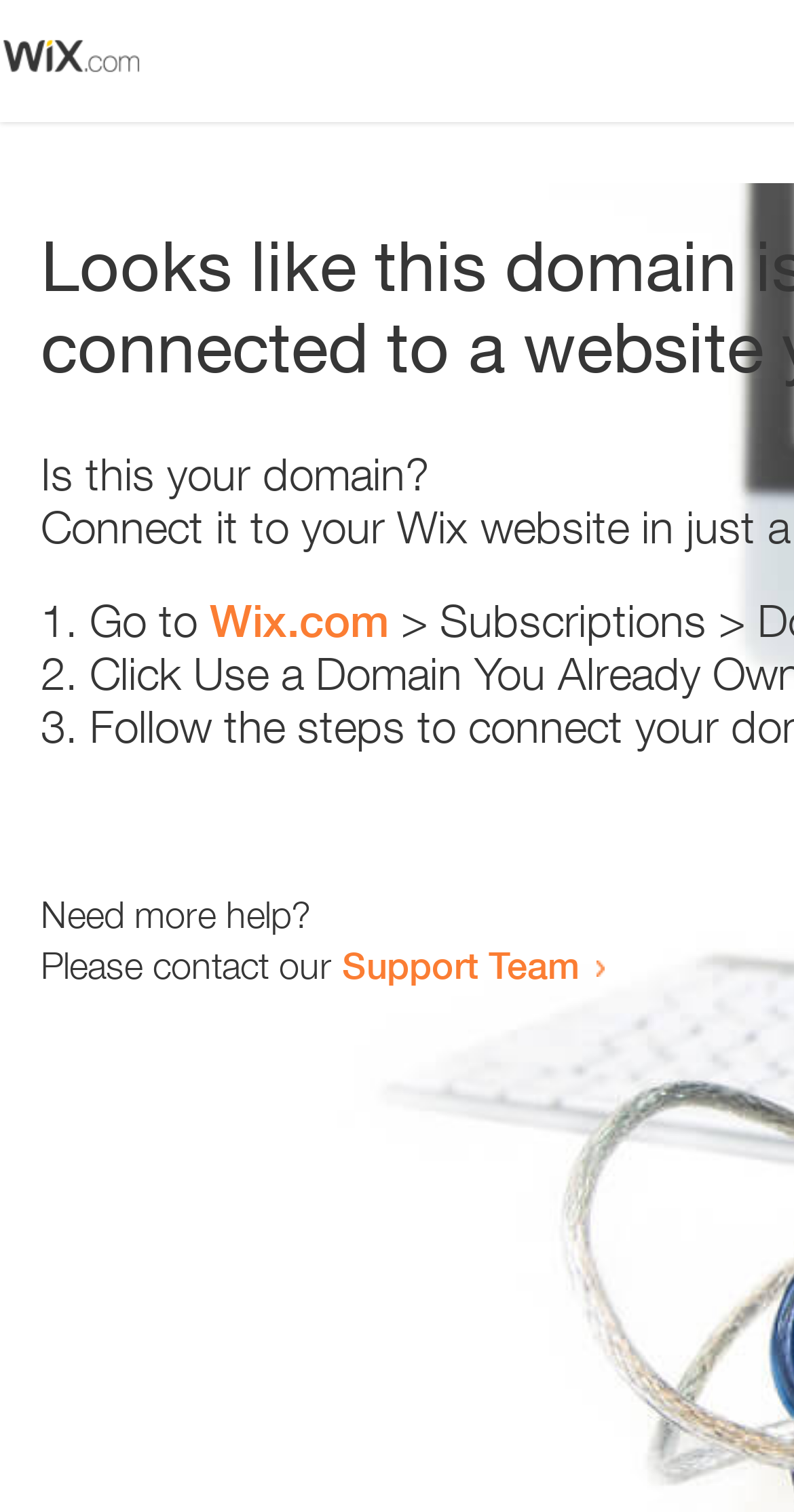From the given element description: "Wix.com", find the bounding box for the UI element. Provide the coordinates as four float numbers between 0 and 1, in the order [left, top, right, bottom].

[0.264, 0.393, 0.49, 0.428]